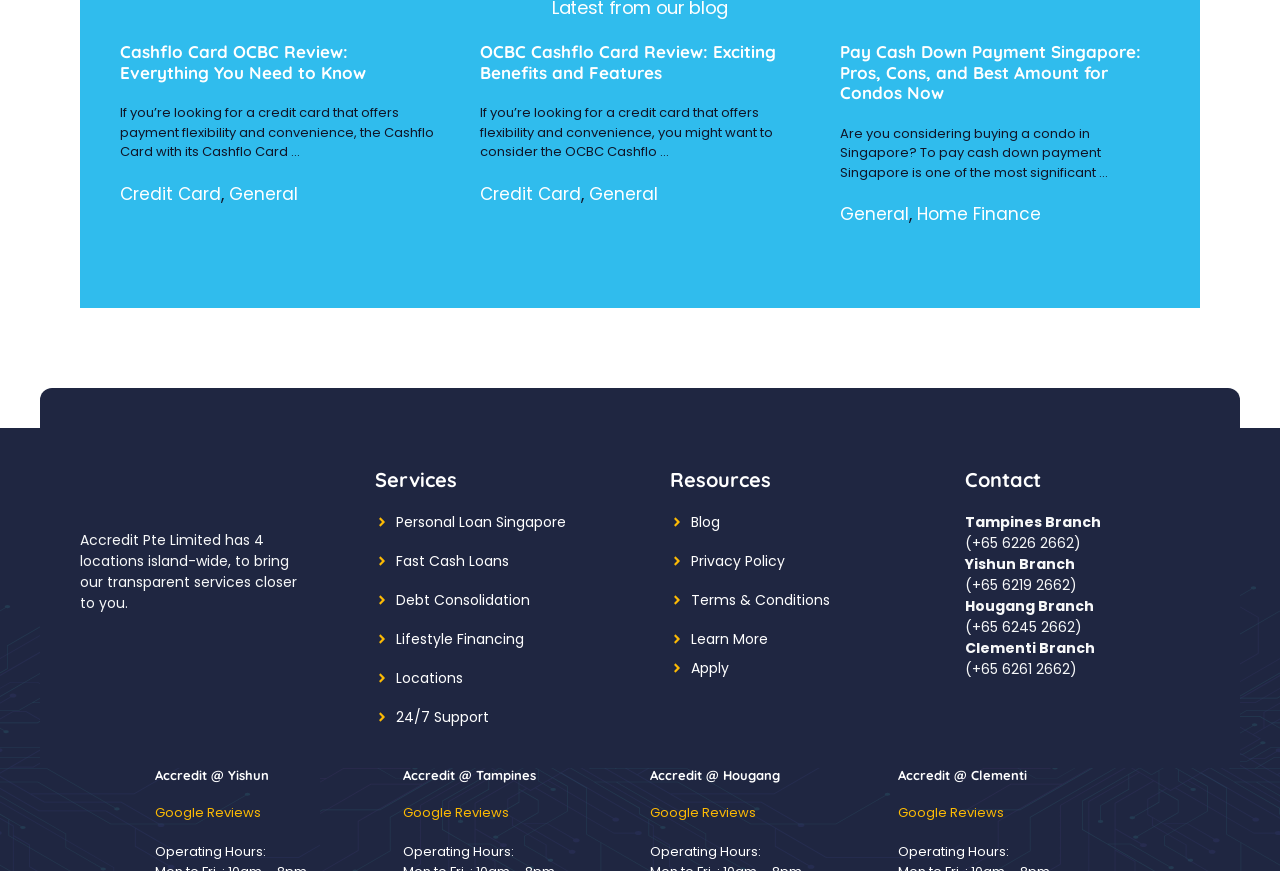Identify the bounding box coordinates of the specific part of the webpage to click to complete this instruction: "Visit the Blog".

[0.54, 0.587, 0.562, 0.61]